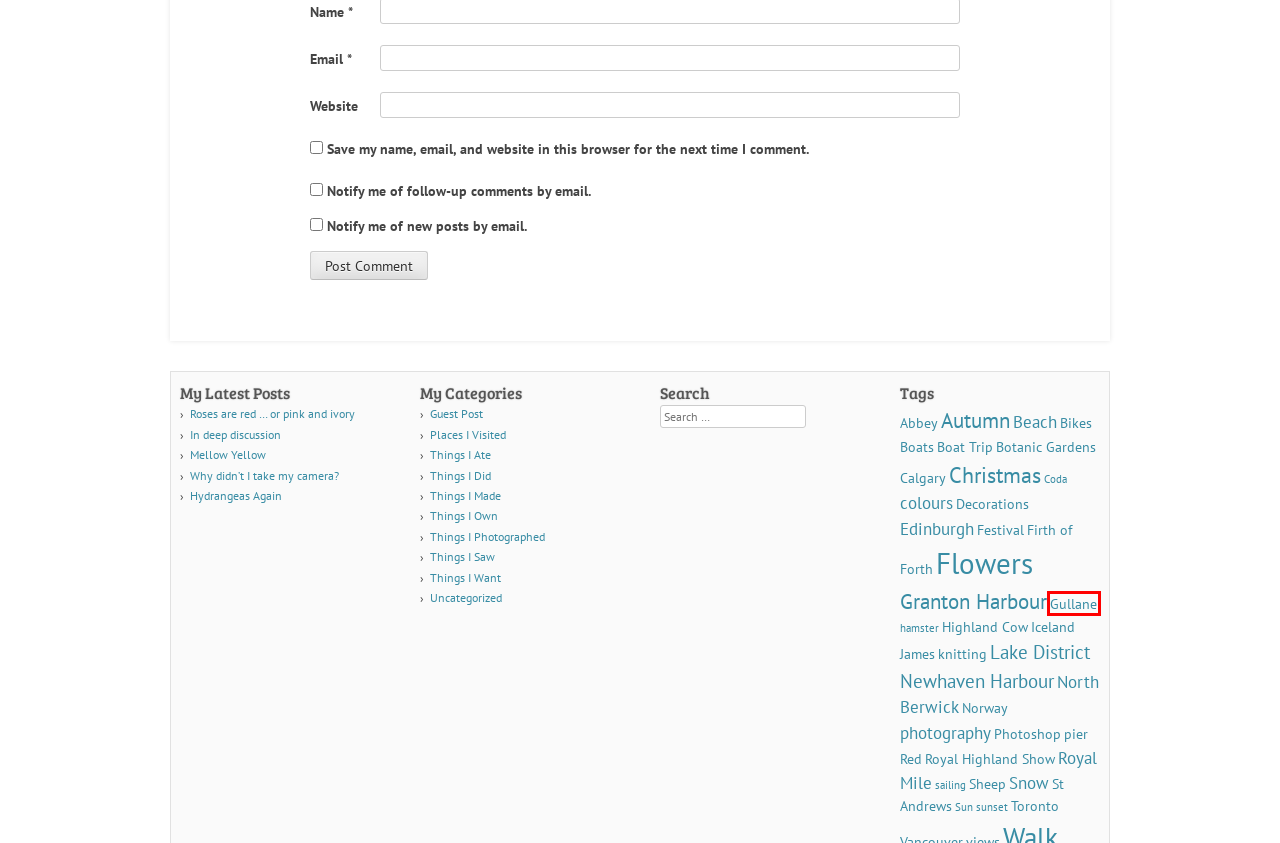After examining the screenshot of a webpage with a red bounding box, choose the most accurate webpage description that corresponds to the new page after clicking the element inside the red box. Here are the candidates:
A. Bikes – Today Beth Likes…
B. Festival – Today Beth Likes…
C. Botanic Gardens – Today Beth Likes…
D. Beach – Today Beth Likes…
E. Gullane – Today Beth Likes…
F. Things I Saw – Today Beth Likes…
G. Snow – Today Beth Likes…
H. Christmas – Today Beth Likes…

E